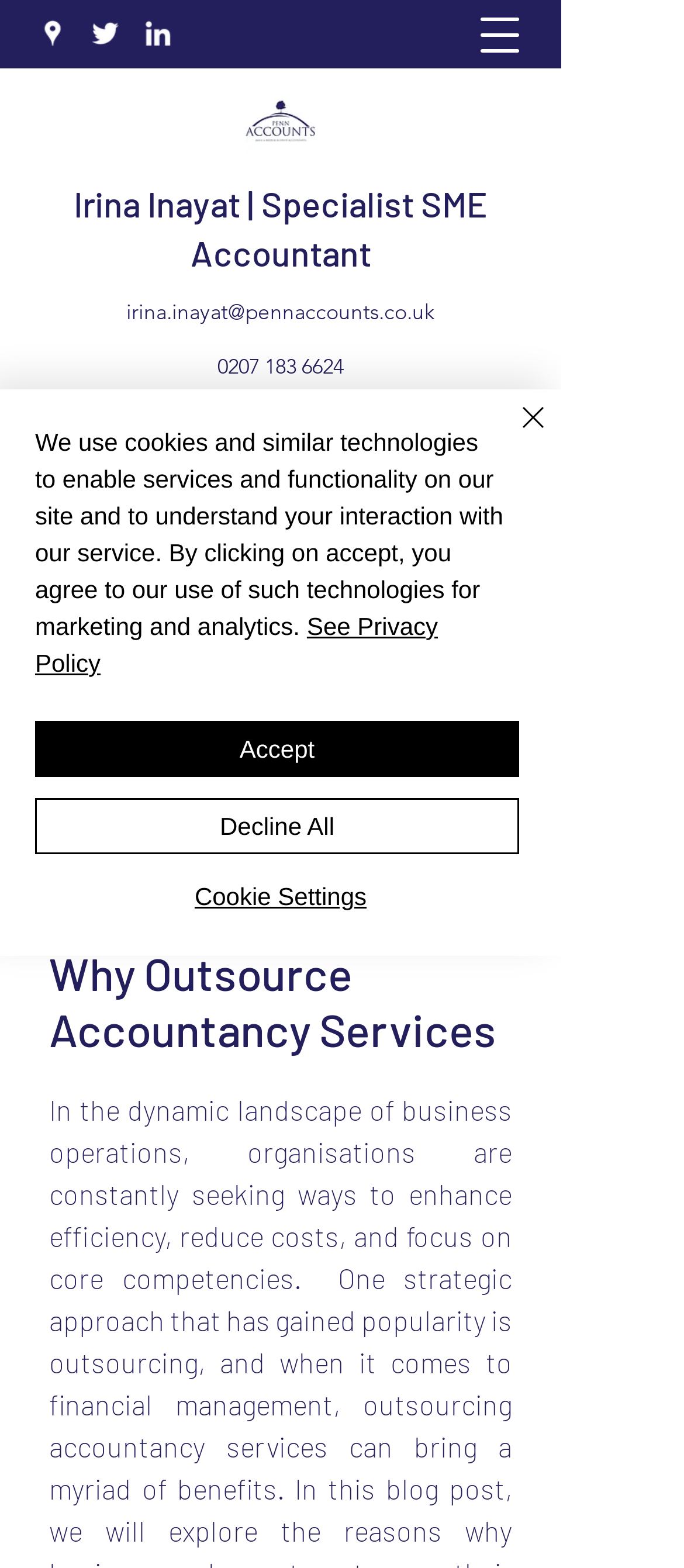What is the name of the accountant?
Please provide a single word or phrase in response based on the screenshot.

Irina Inayat